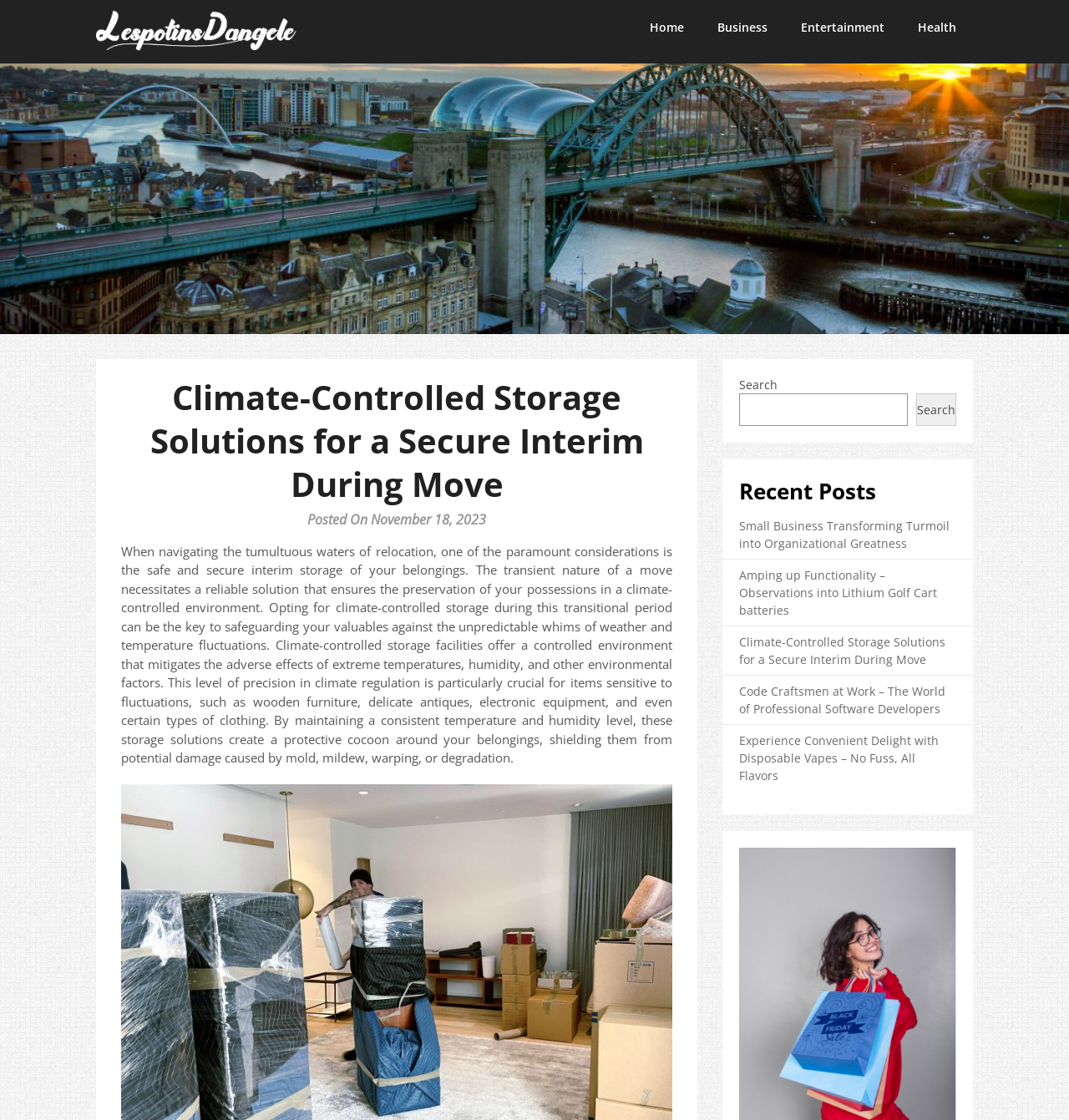Identify the bounding box coordinates for the element you need to click to achieve the following task: "Click the Deny button". The coordinates must be four float values ranging from 0 to 1, formatted as [left, top, right, bottom].

None